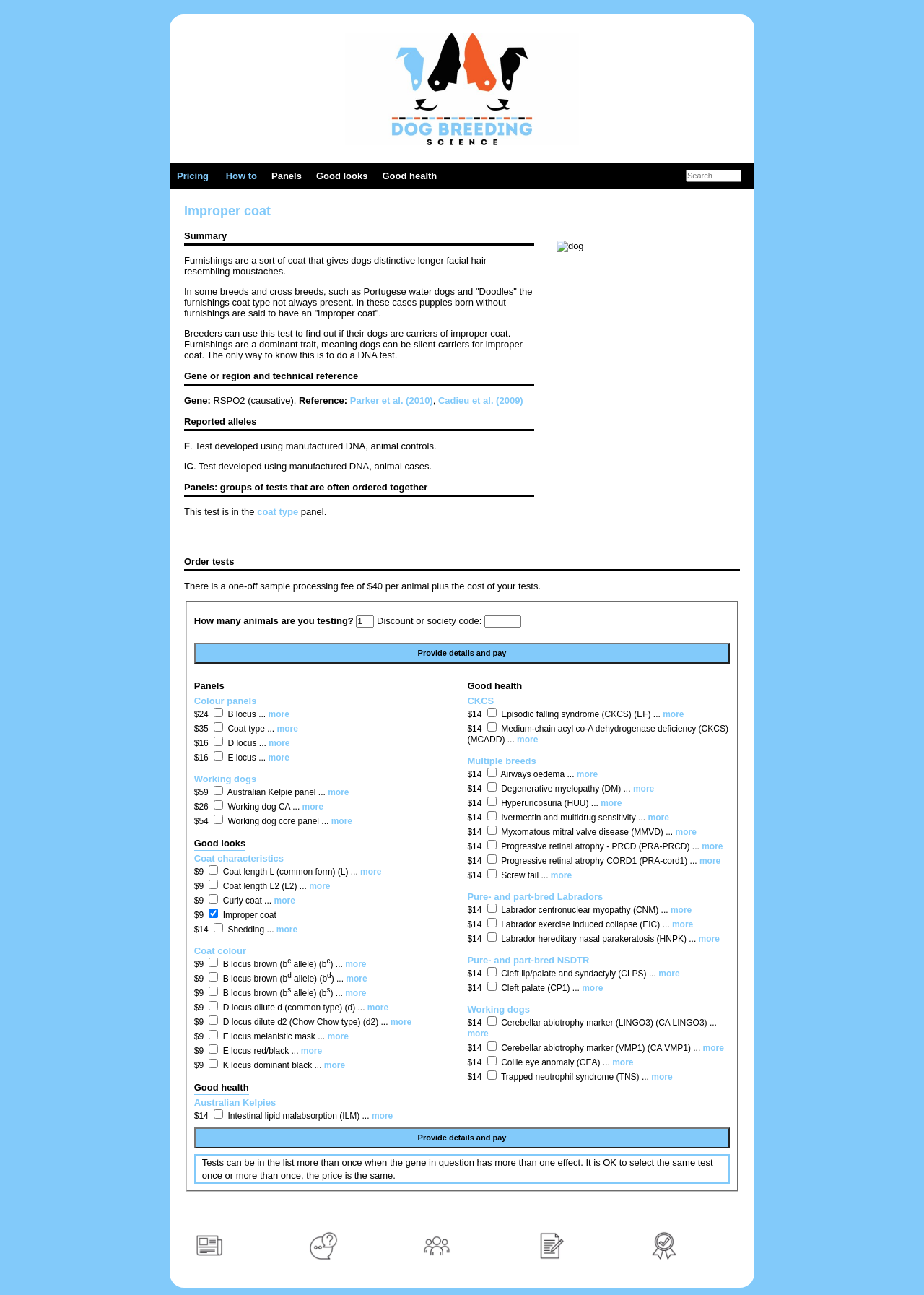Pinpoint the bounding box coordinates of the clickable area necessary to execute the following instruction: "Search for a specific term". The coordinates should be given as four float numbers between 0 and 1, namely [left, top, right, bottom].

[0.742, 0.131, 0.802, 0.141]